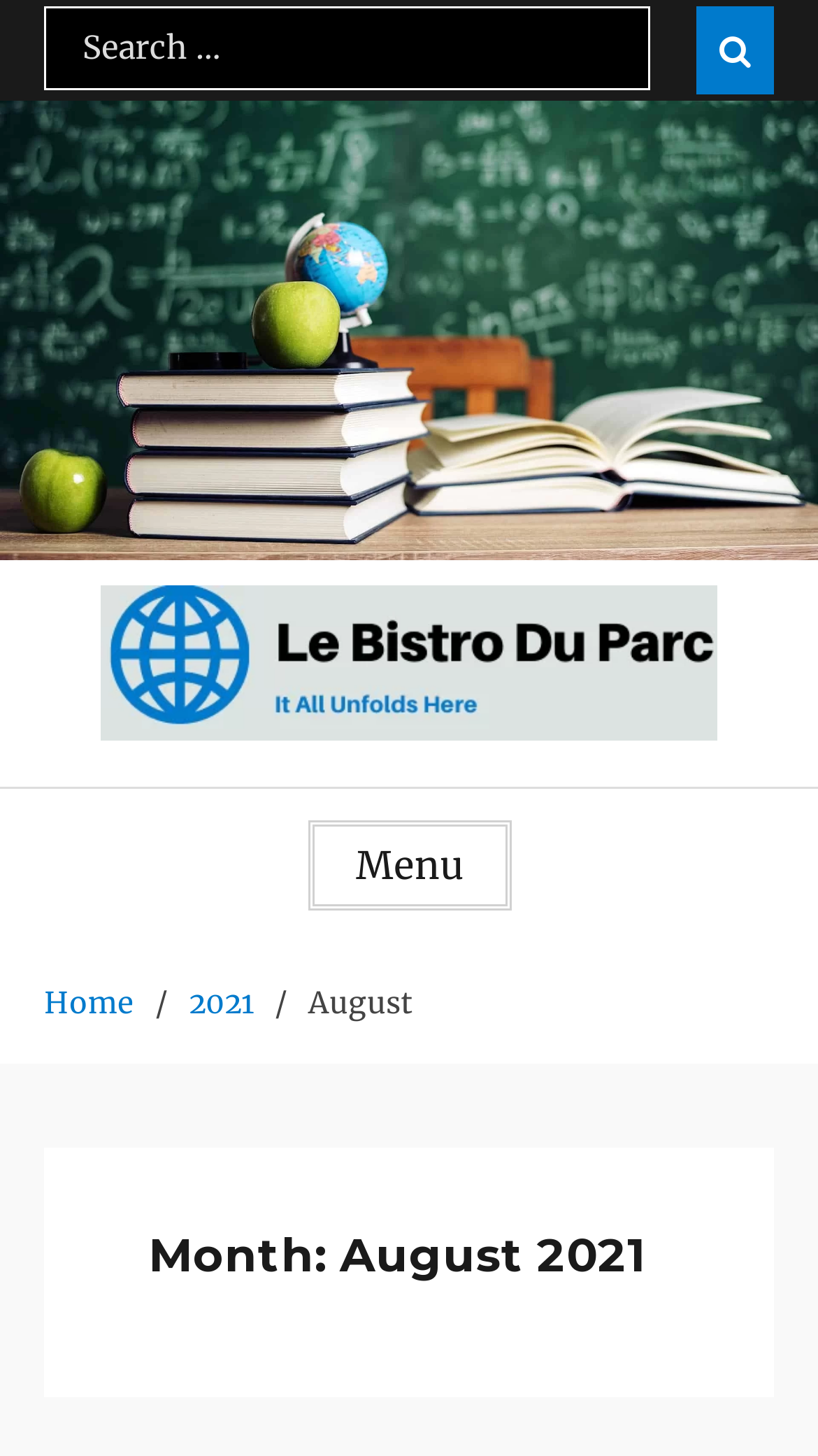Identify and extract the main heading of the webpage.

Month: August 2021